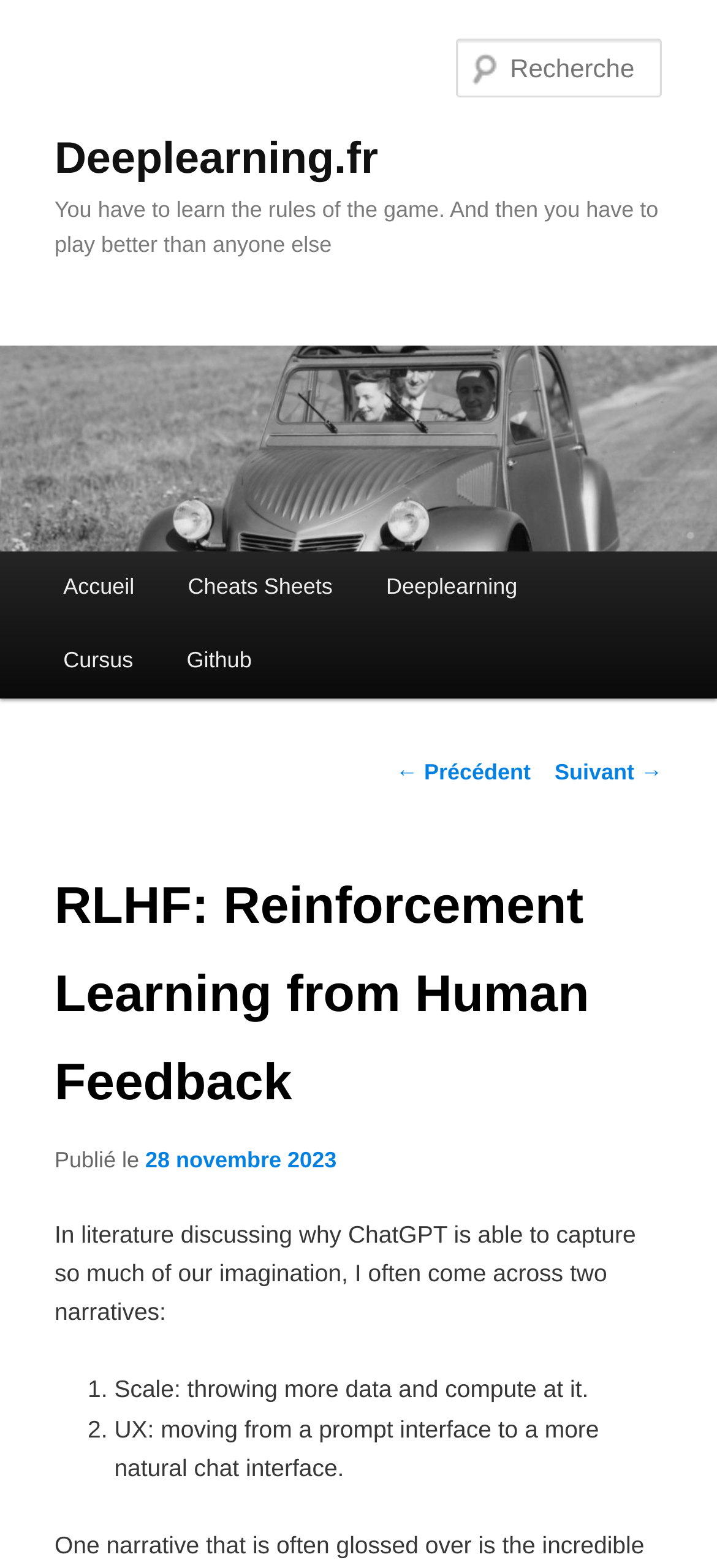Identify the bounding box coordinates of the section that should be clicked to achieve the task described: "Visit the Deeplearning.fr website".

[0.076, 0.086, 0.527, 0.117]